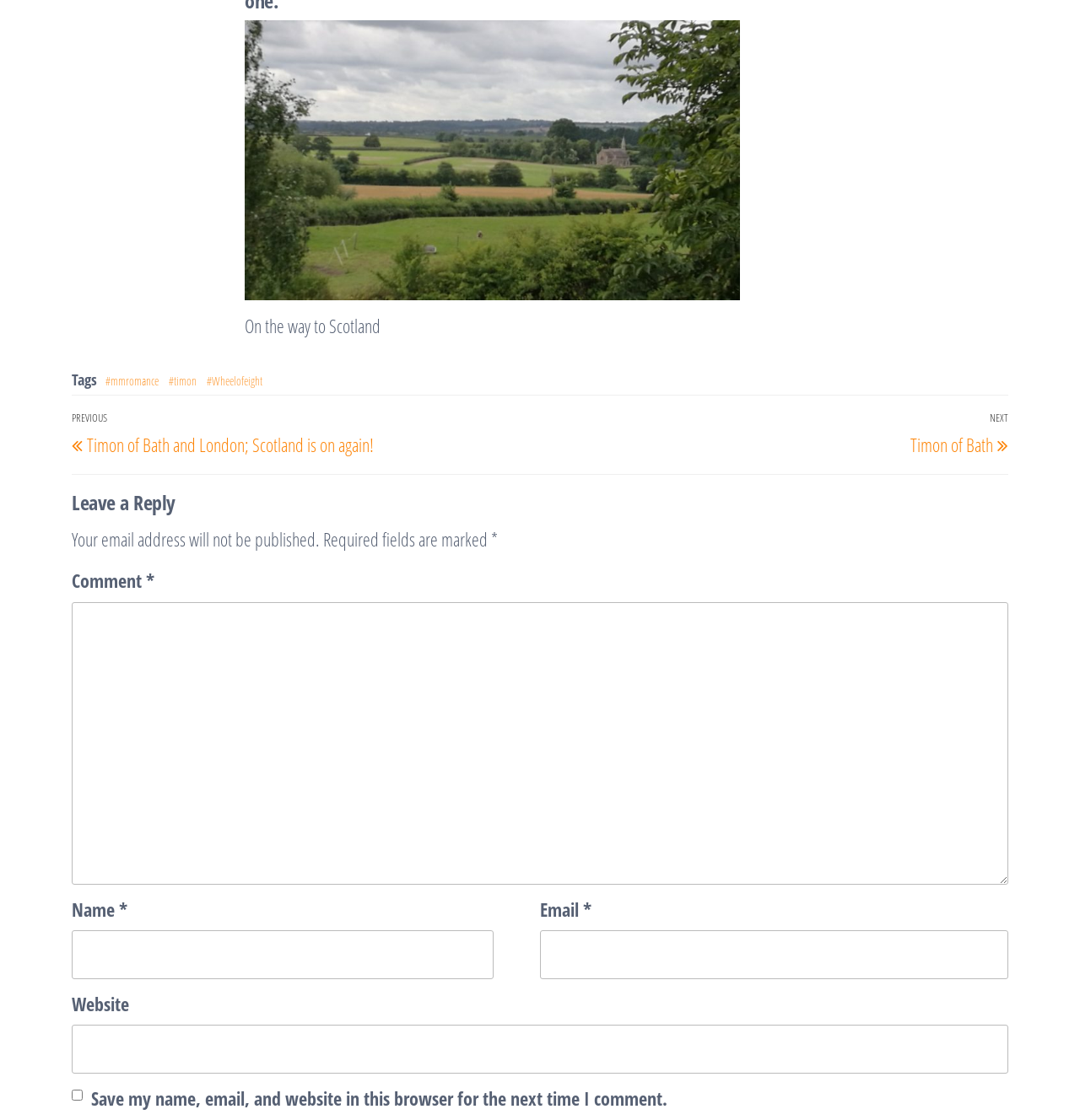Provide a short answer using a single word or phrase for the following question: 
What information is required to leave a reply?

Name, Email, Comment